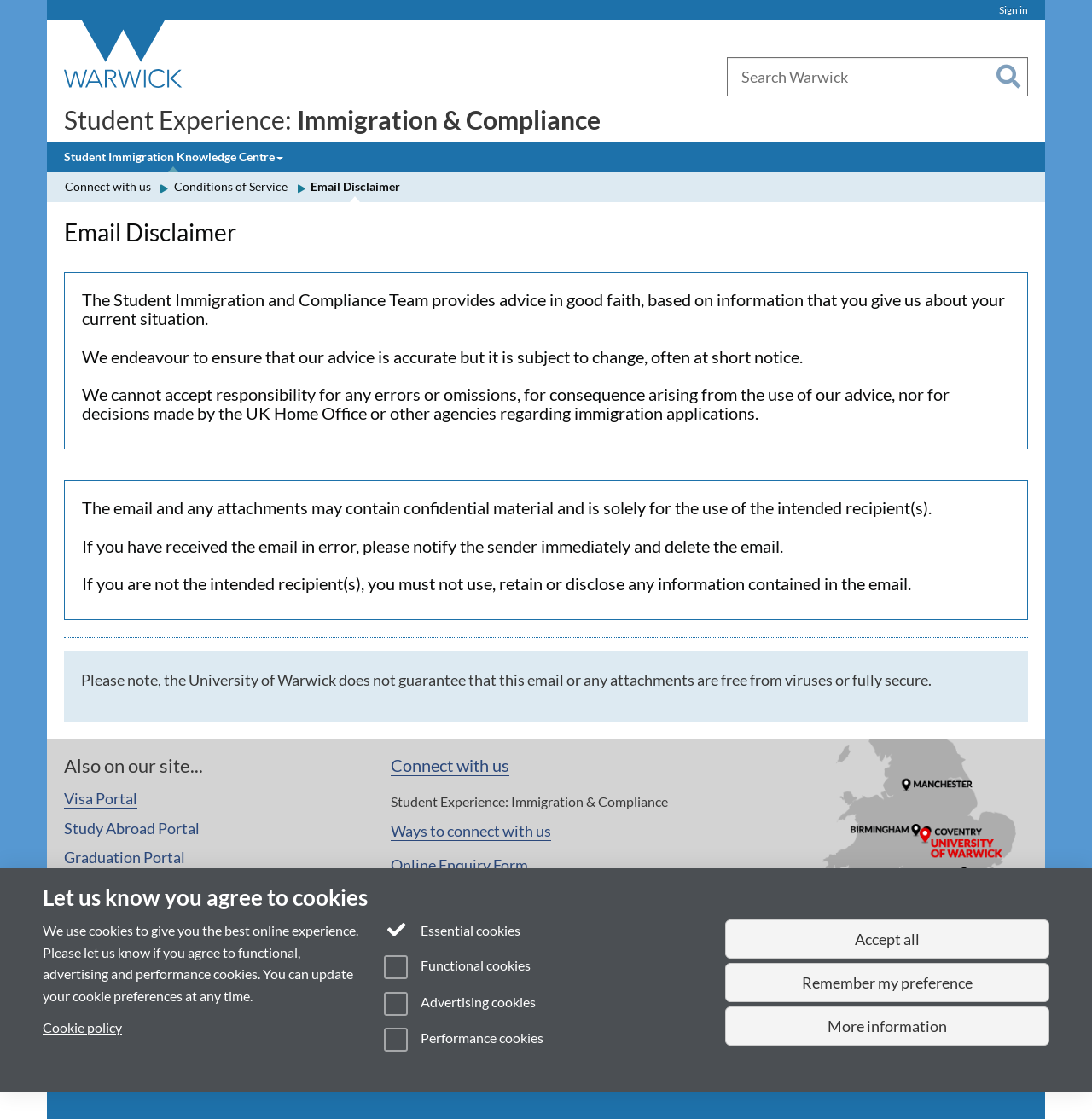Answer the question using only one word or a concise phrase: What is the name of the university?

University of Warwick